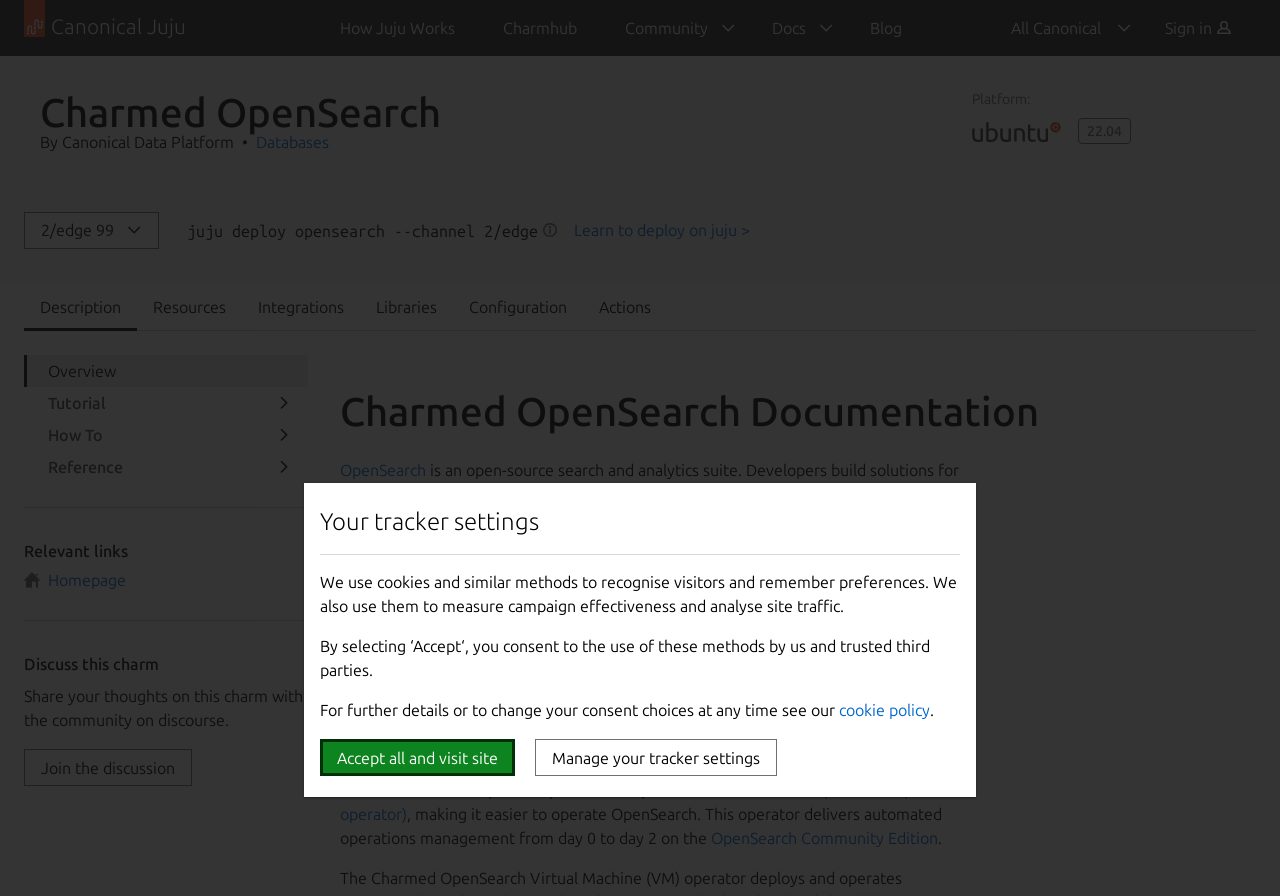Carefully examine the image and provide an in-depth answer to the question: What is the purpose of the Charmed OpenSearch operator?

I found the answer by reading the text 'Canonical has developed an open-source operator called Charmed OpenSearch (VM operator), making it easier to operate OpenSearch. This operator delivers automated operations management from day 0 to day 2 on the OpenSearch Community Edition.' which indicates that the purpose of the Charmed OpenSearch operator is to automate operational tasks.